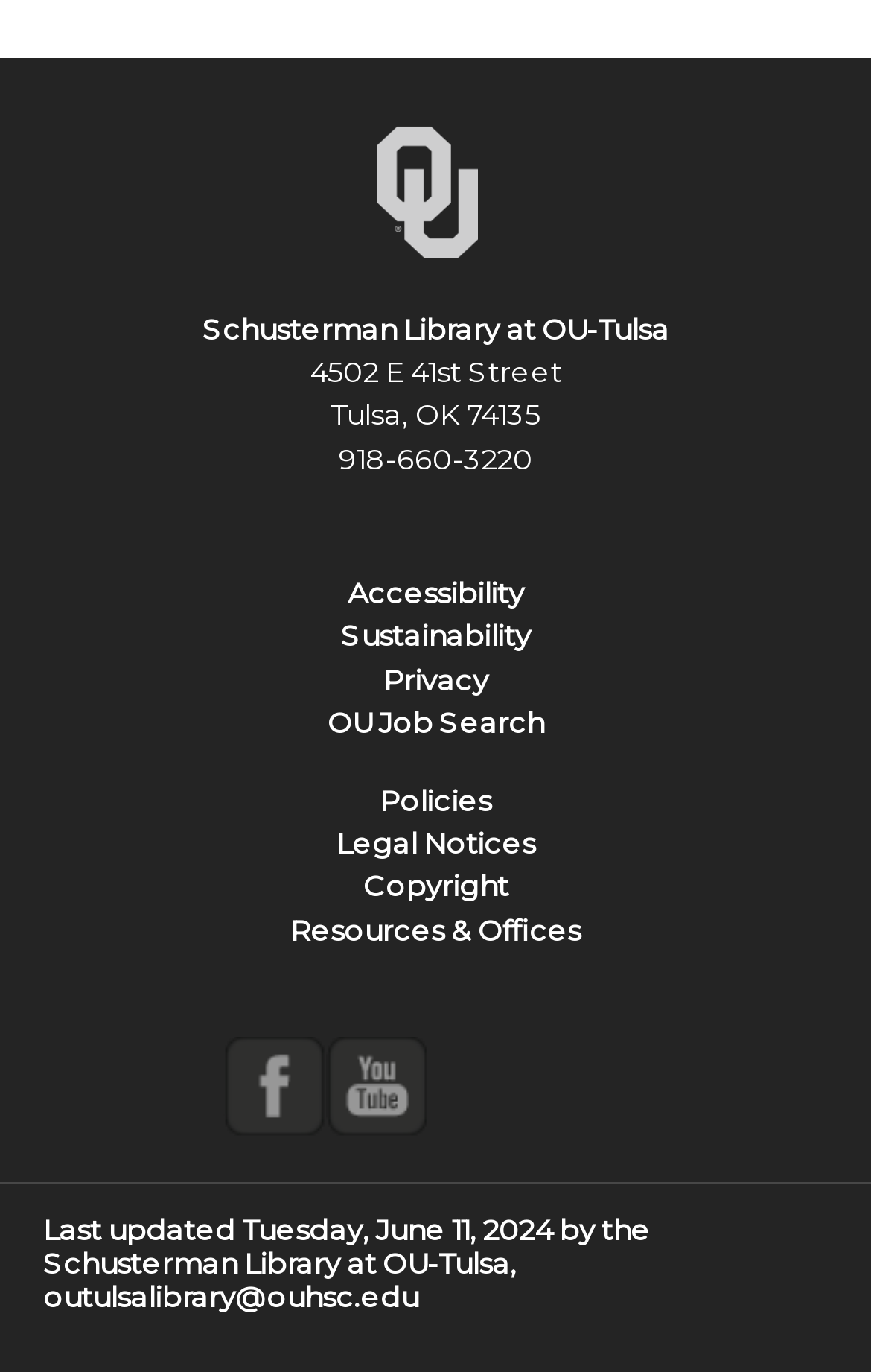Give a one-word or short phrase answer to this question: 
What is the address of the Schusterman Library?

4502 E 41st Street, Tulsa, OK 74135